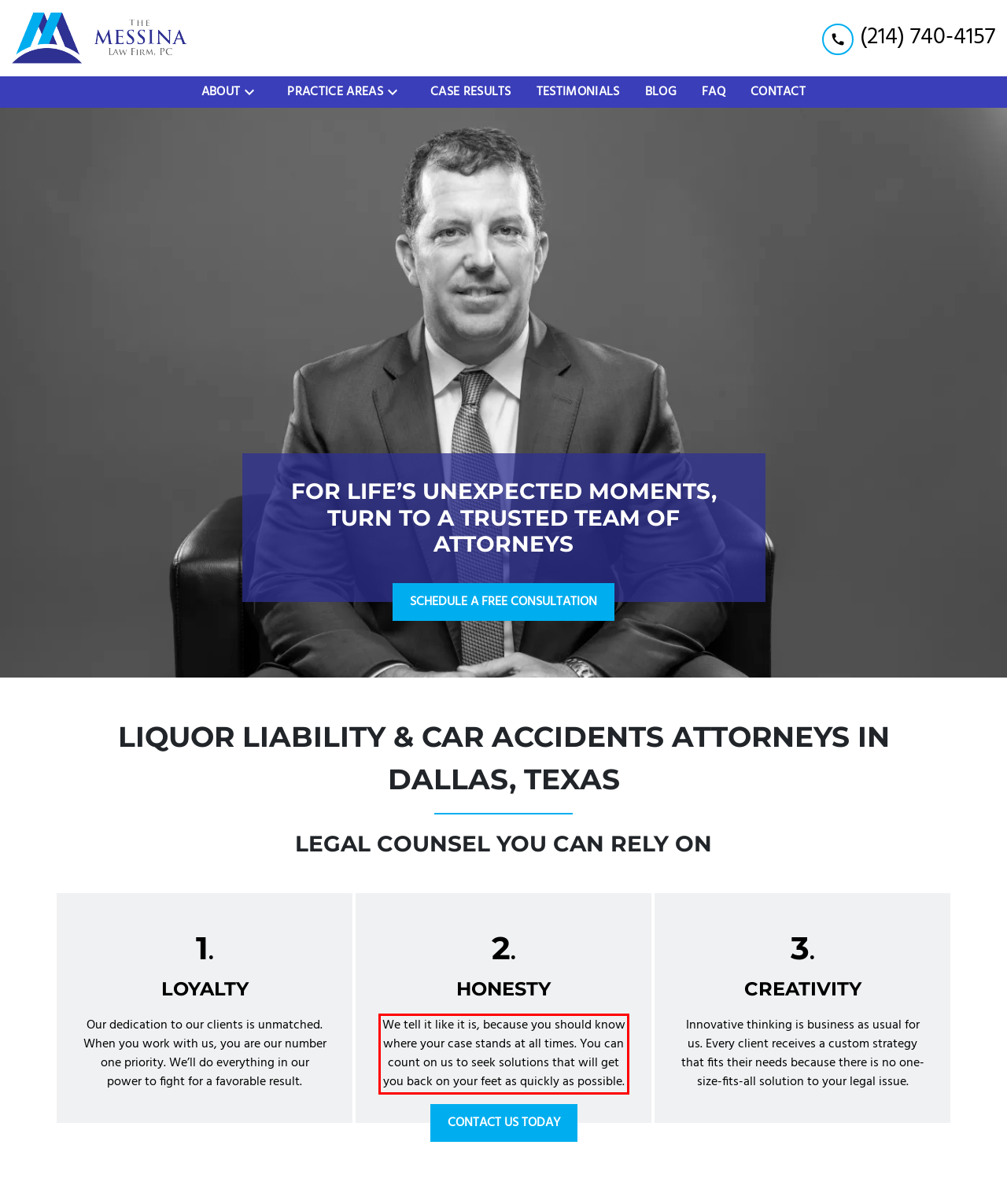View the screenshot of the webpage and identify the UI element surrounded by a red bounding box. Extract the text contained within this red bounding box.

We tell it like it is, because you should know where your case stands at all times. You can count on us to seek solutions that will get you back on your feet as quickly as possible.